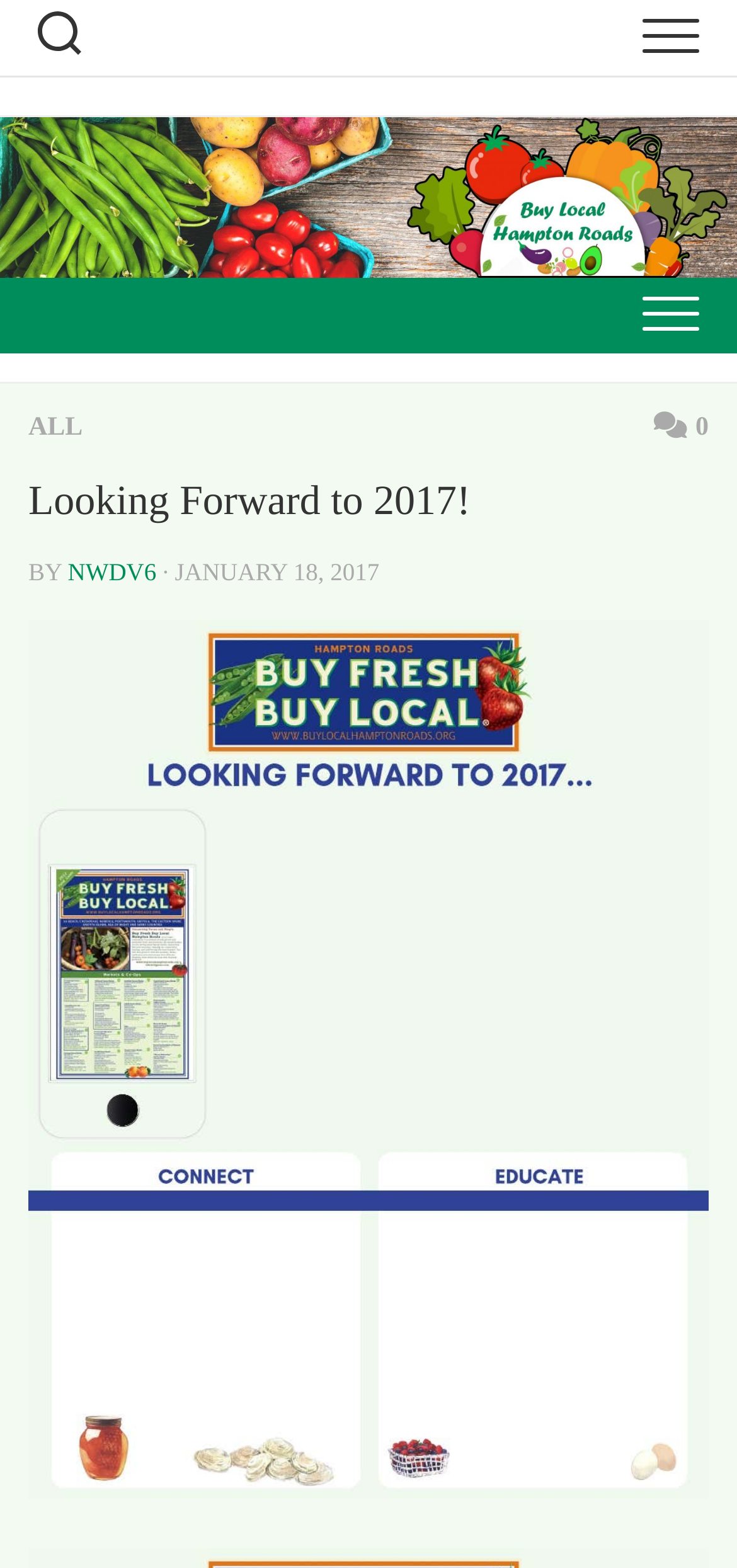Please locate the UI element described by "0" and provide its bounding box coordinates.

[0.887, 0.263, 0.962, 0.281]